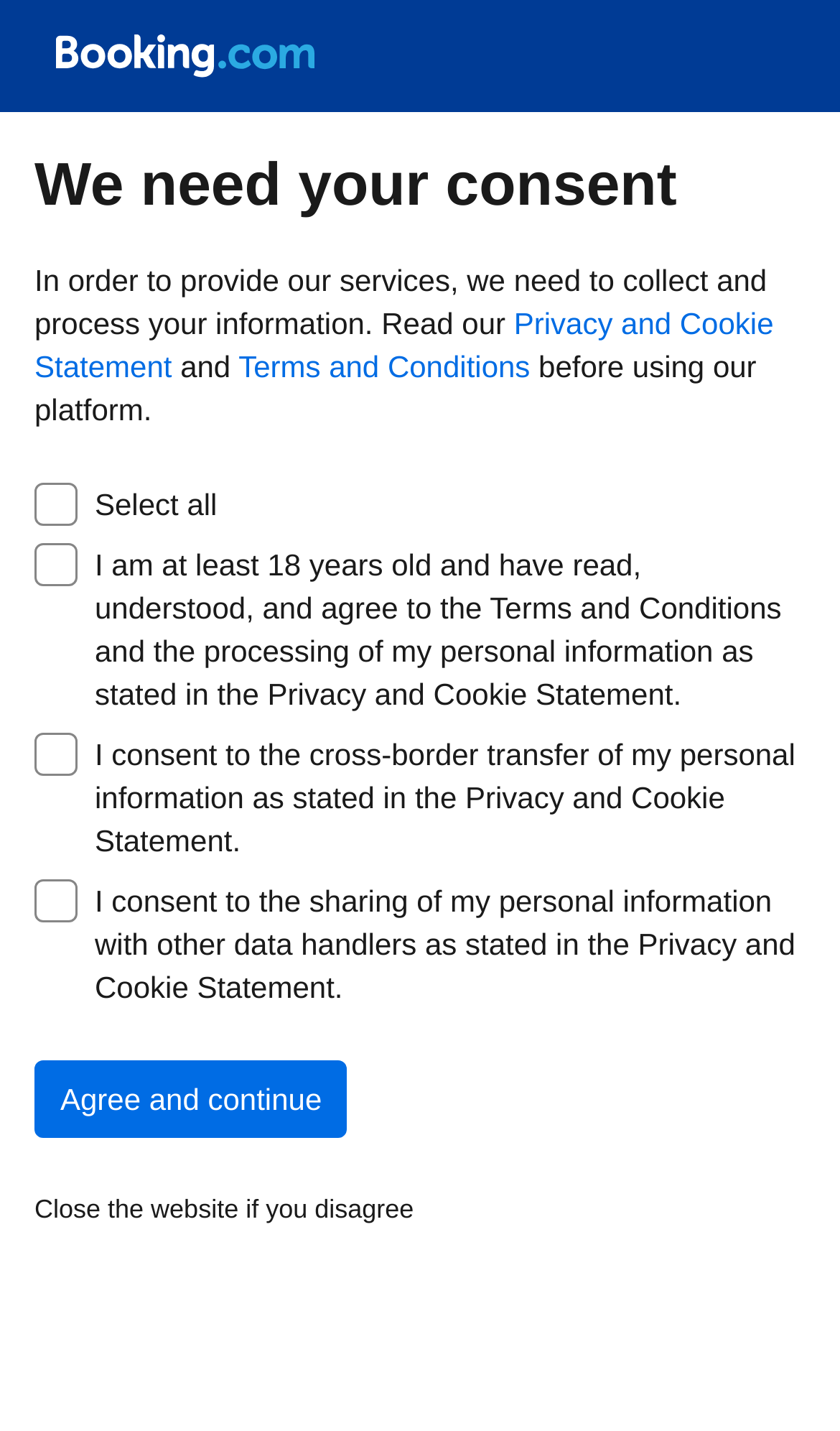Identify and provide the text content of the webpage's primary headline.

We need your consent